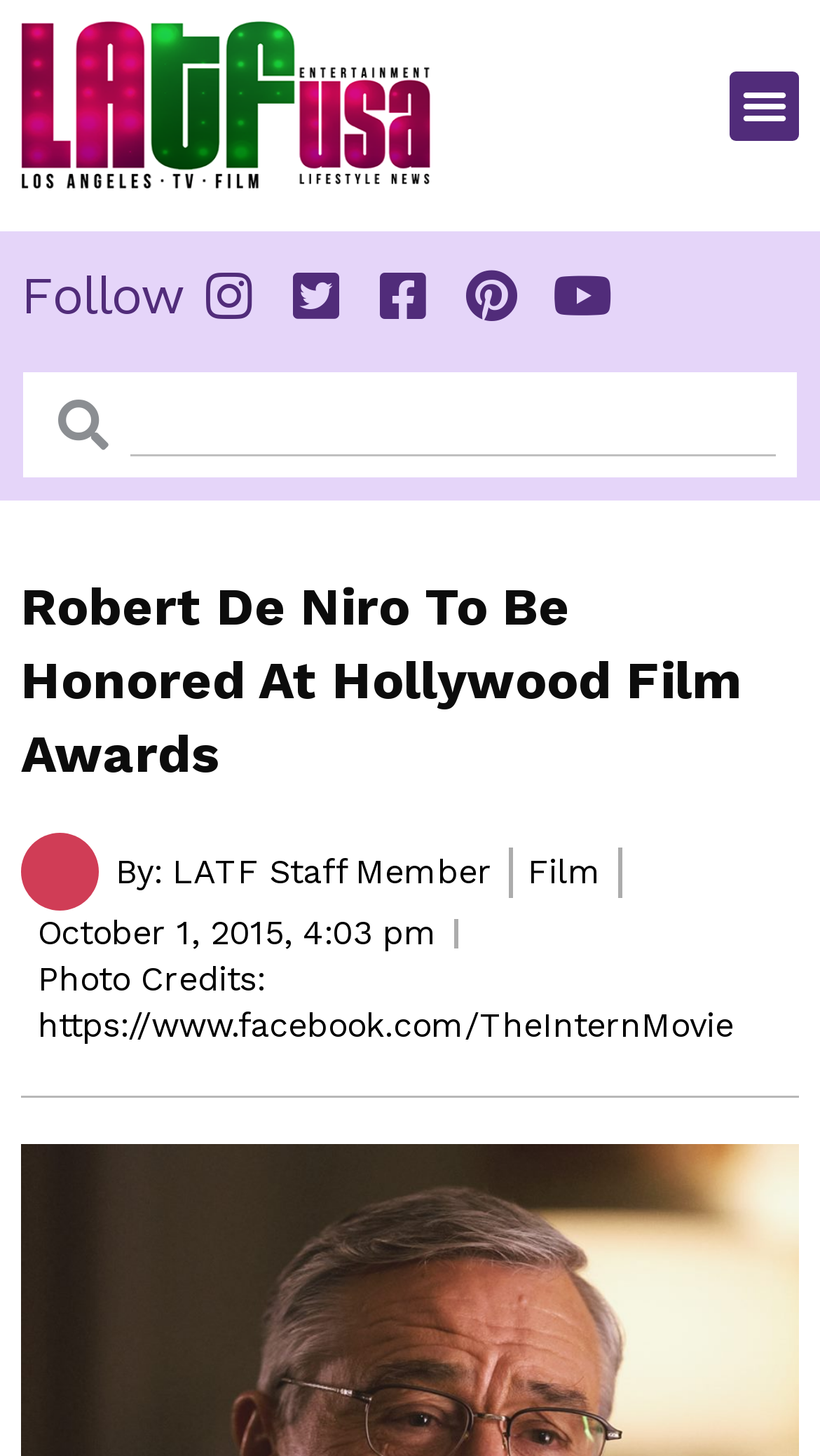What is the time of the article?
Use the screenshot to answer the question with a single word or phrase.

4:03 pm